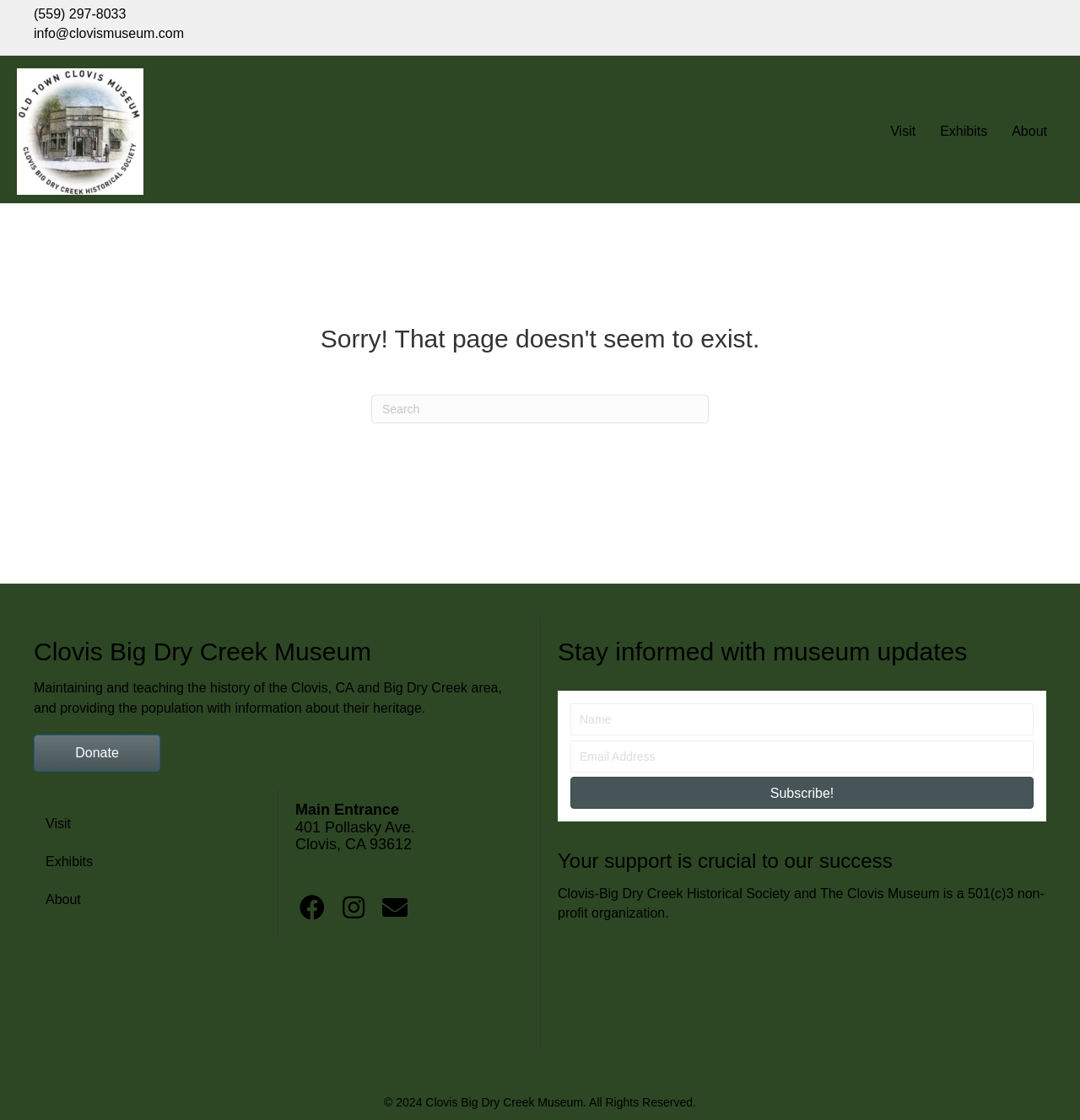Give a concise answer using only one word or phrase for this question:
What is the phone number of the museum?

(559) 297-8033